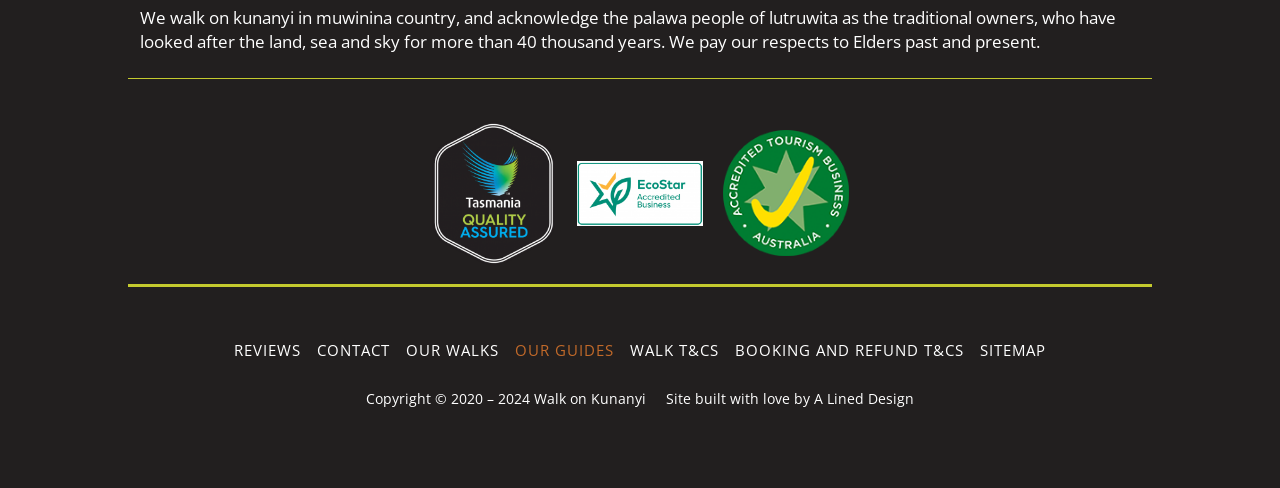Determine the bounding box coordinates of the UI element described by: "booking and refund T&Cs".

[0.568, 0.68, 0.759, 0.755]